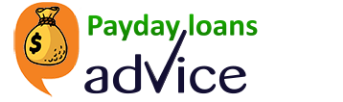Explain the details of the image you are viewing.

The image features a colorful and engaging logo for "Payday Loans Advice." It includes an illustrated money bag with a dollar sign, symbolizing financial assistance and loans, set against an orange speech bubble. The text combines a vibrant green "Payday loans" with a bold blue "advice," conveying the service's focus on providing guidance and information related to payday loans. This logo aims to attract attention and suggest a reliable source for payday loan-related advice.